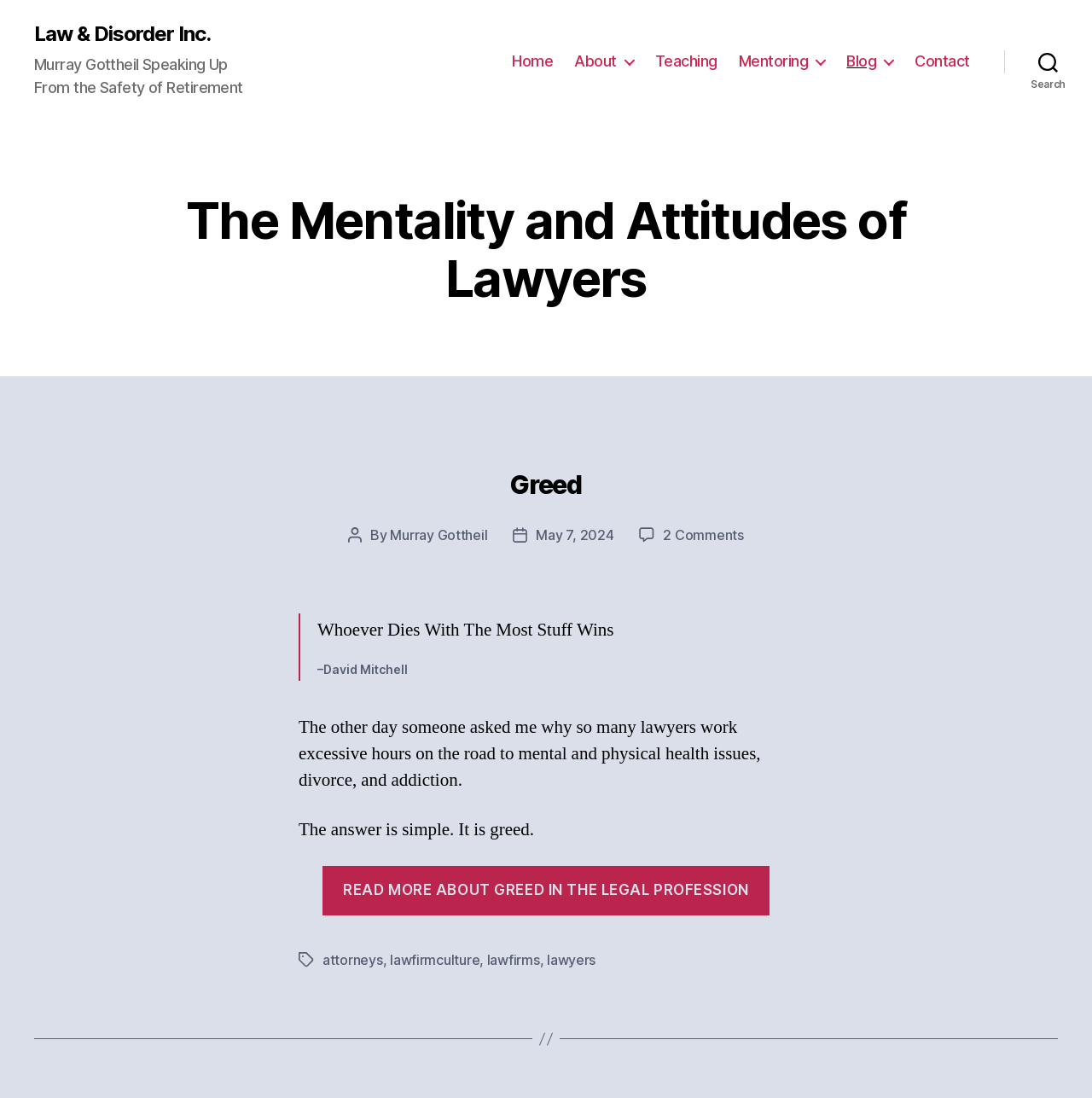Determine the bounding box coordinates of the area to click in order to meet this instruction: "Click on the 'Home' link".

[0.469, 0.048, 0.507, 0.064]